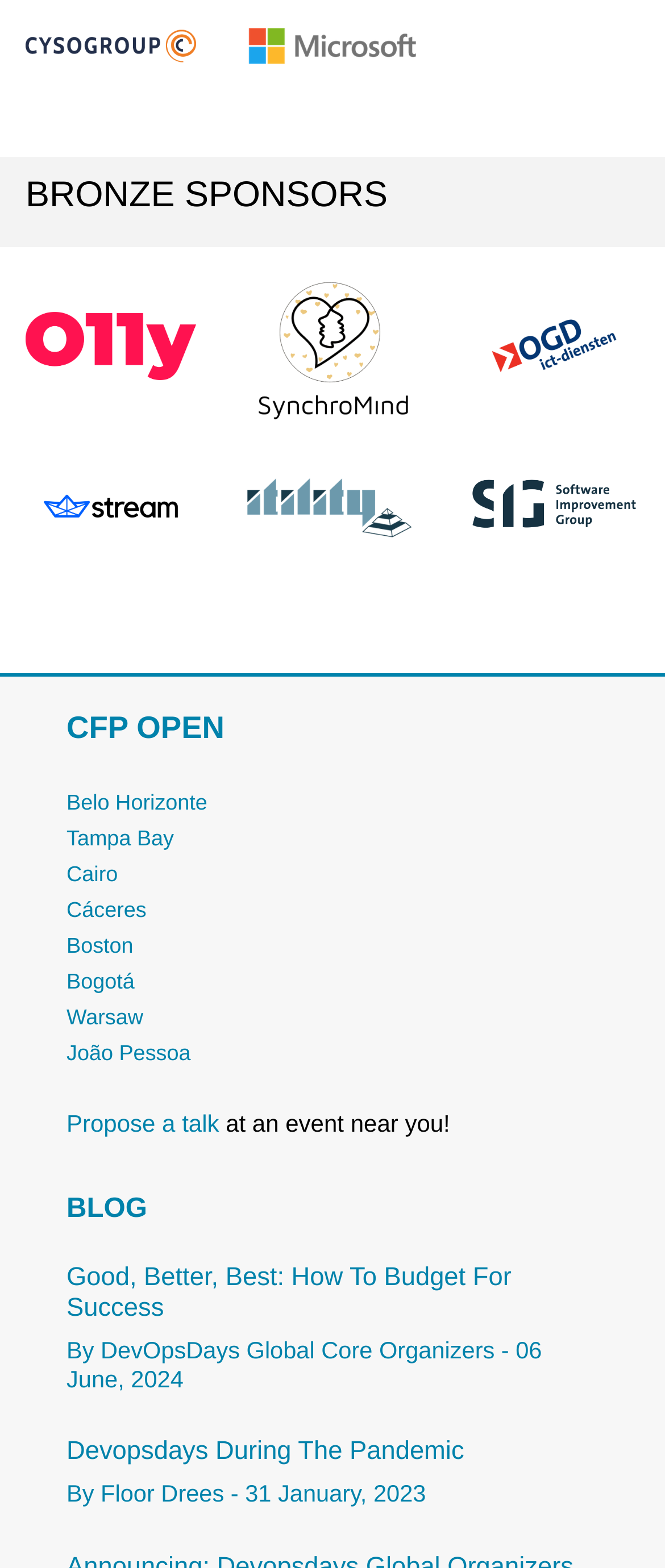Refer to the image and answer the question with as much detail as possible: What is the date of the blog post 'Devopsdays During The Pandemic'?

The date of the blog post 'Devopsdays During The Pandemic' is 31 January, 2023, which is indicated by the heading element with the text 'By Floor Drees - 31 January, 2023'.